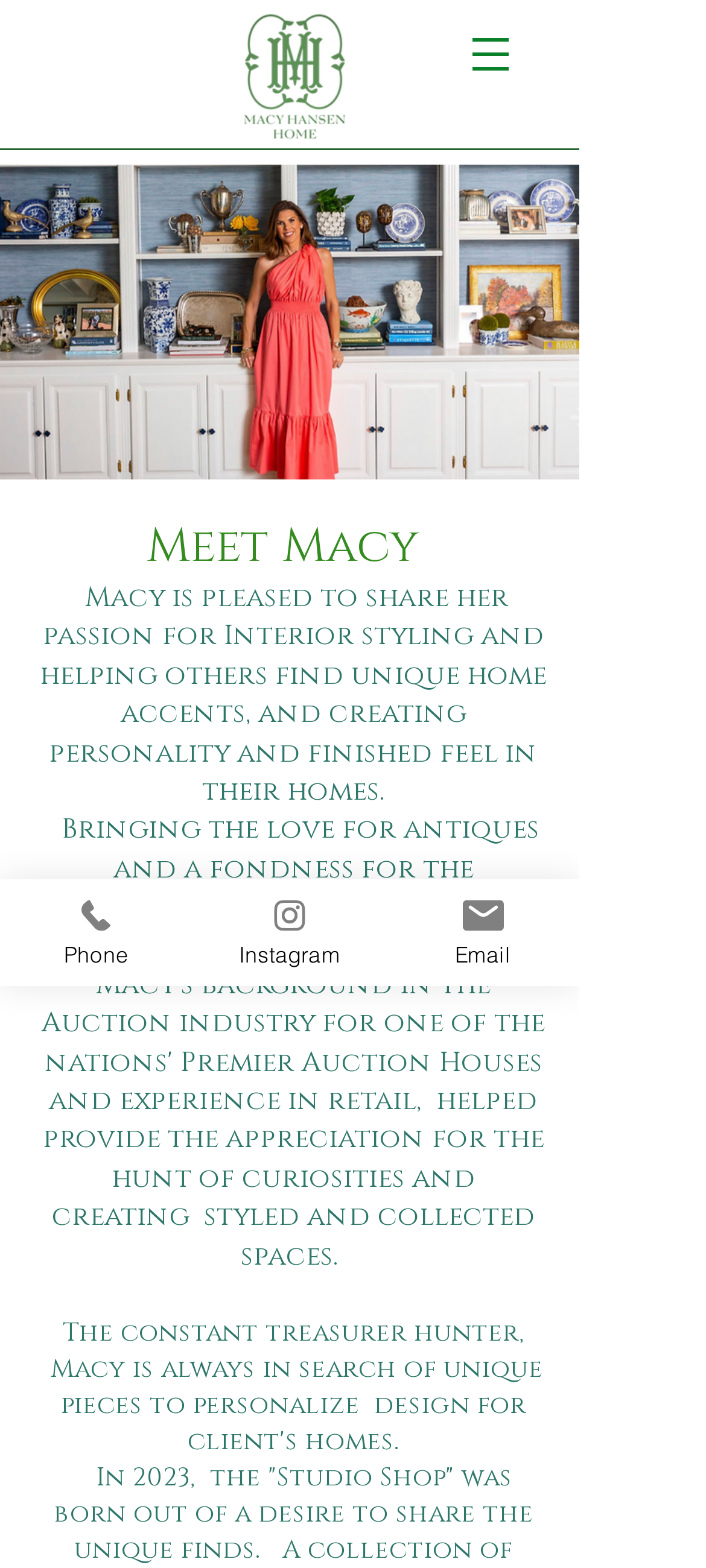Please respond in a single word or phrase: 
How can you contact Macy?

Phone, Instagram, Email